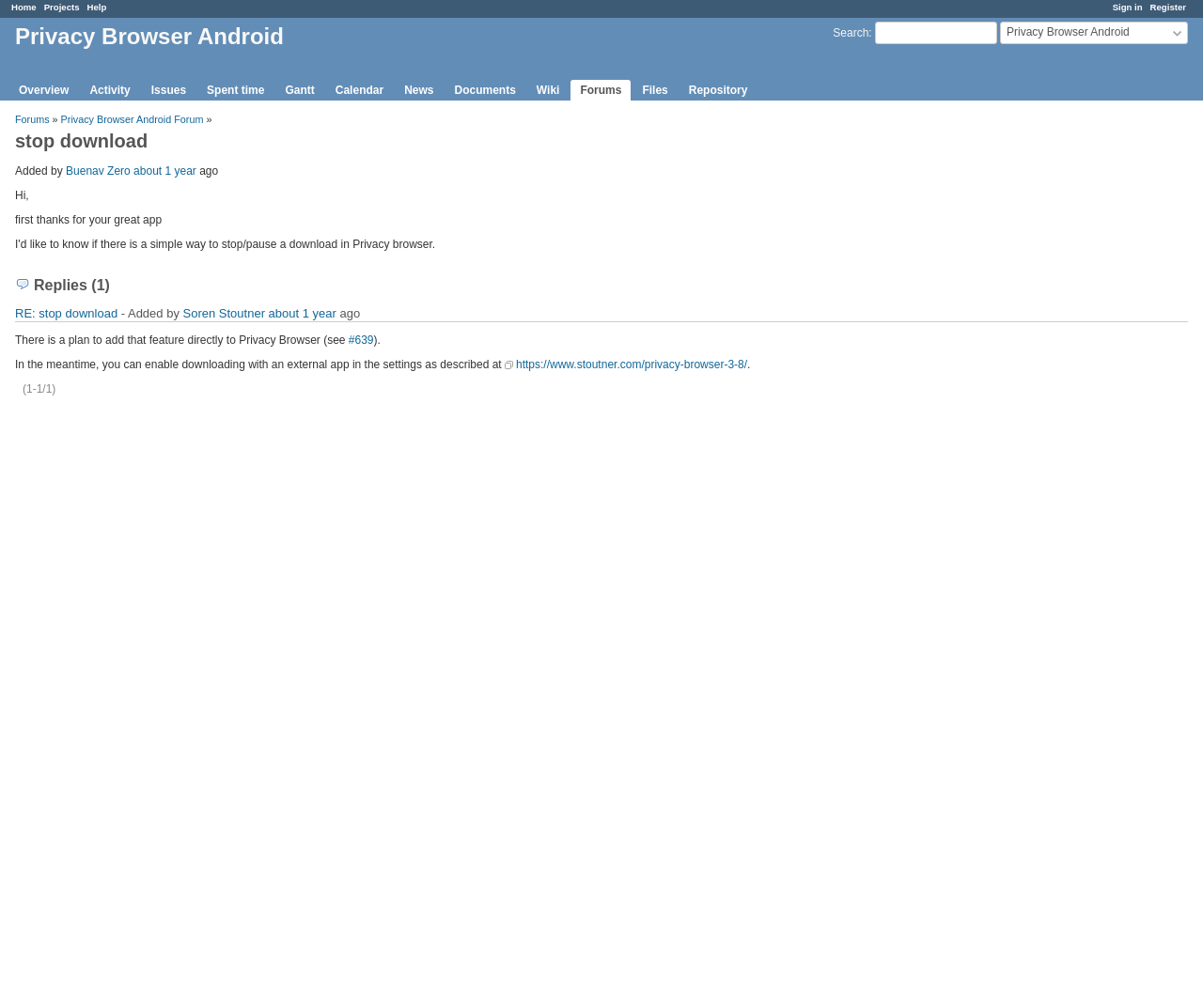Please locate the bounding box coordinates of the element that needs to be clicked to achieve the following instruction: "View the issues". The coordinates should be four float numbers between 0 and 1, i.e., [left, top, right, bottom].

[0.118, 0.079, 0.163, 0.1]